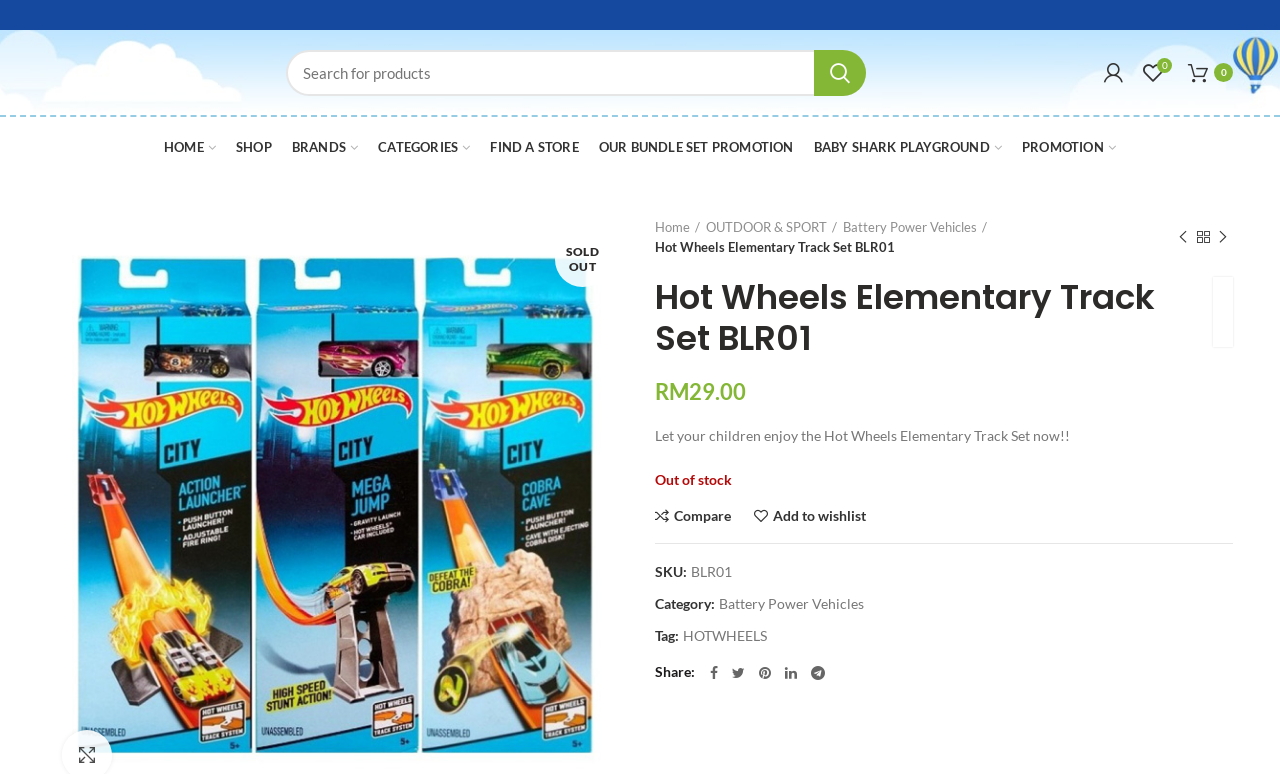What is the name of the product? From the image, respond with a single word or brief phrase.

Hot Wheels Elementary Track Set BLR01